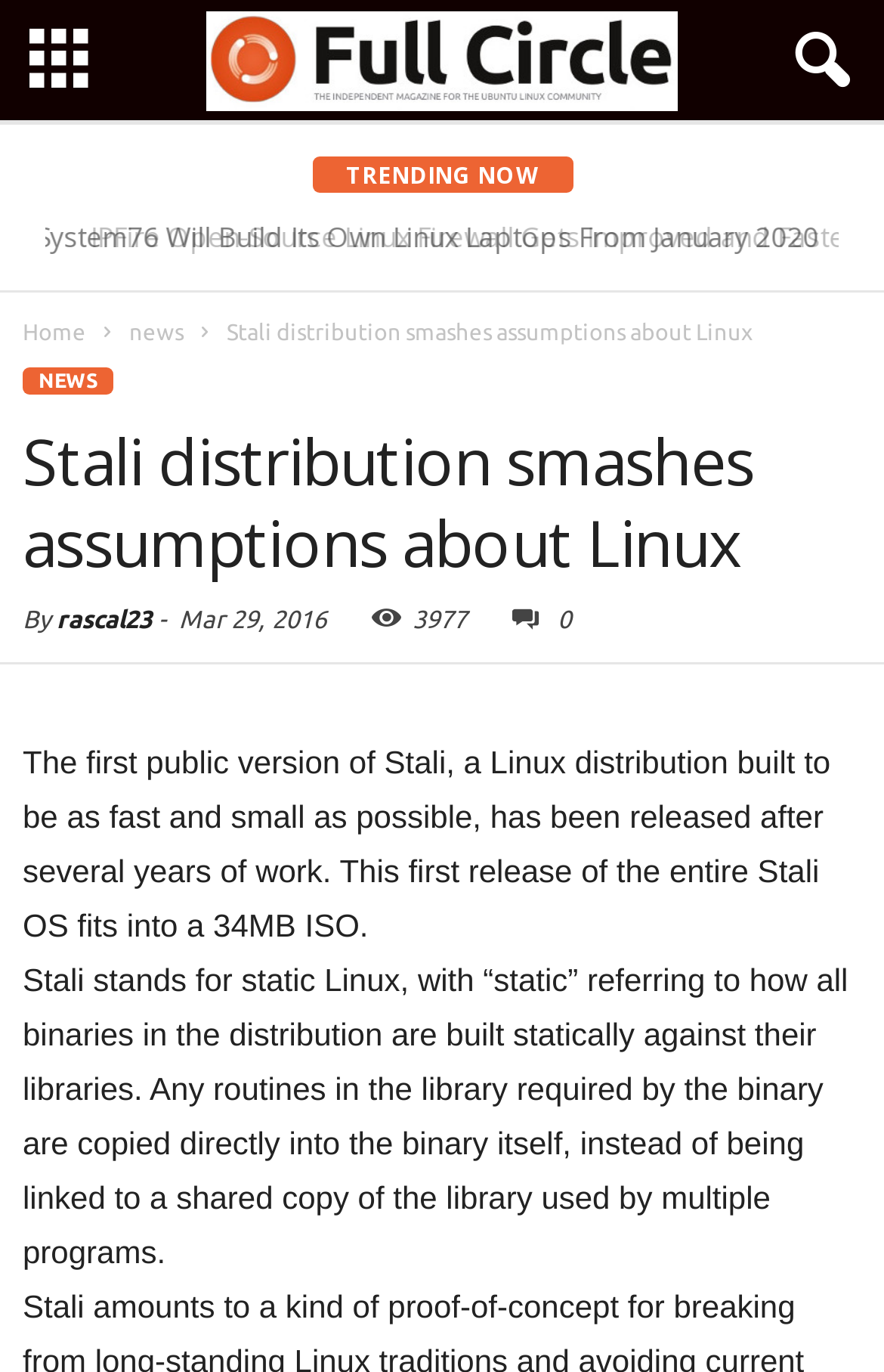Please find the bounding box coordinates of the element that needs to be clicked to perform the following instruction: "View the news section". The bounding box coordinates should be four float numbers between 0 and 1, represented as [left, top, right, bottom].

[0.146, 0.233, 0.208, 0.251]